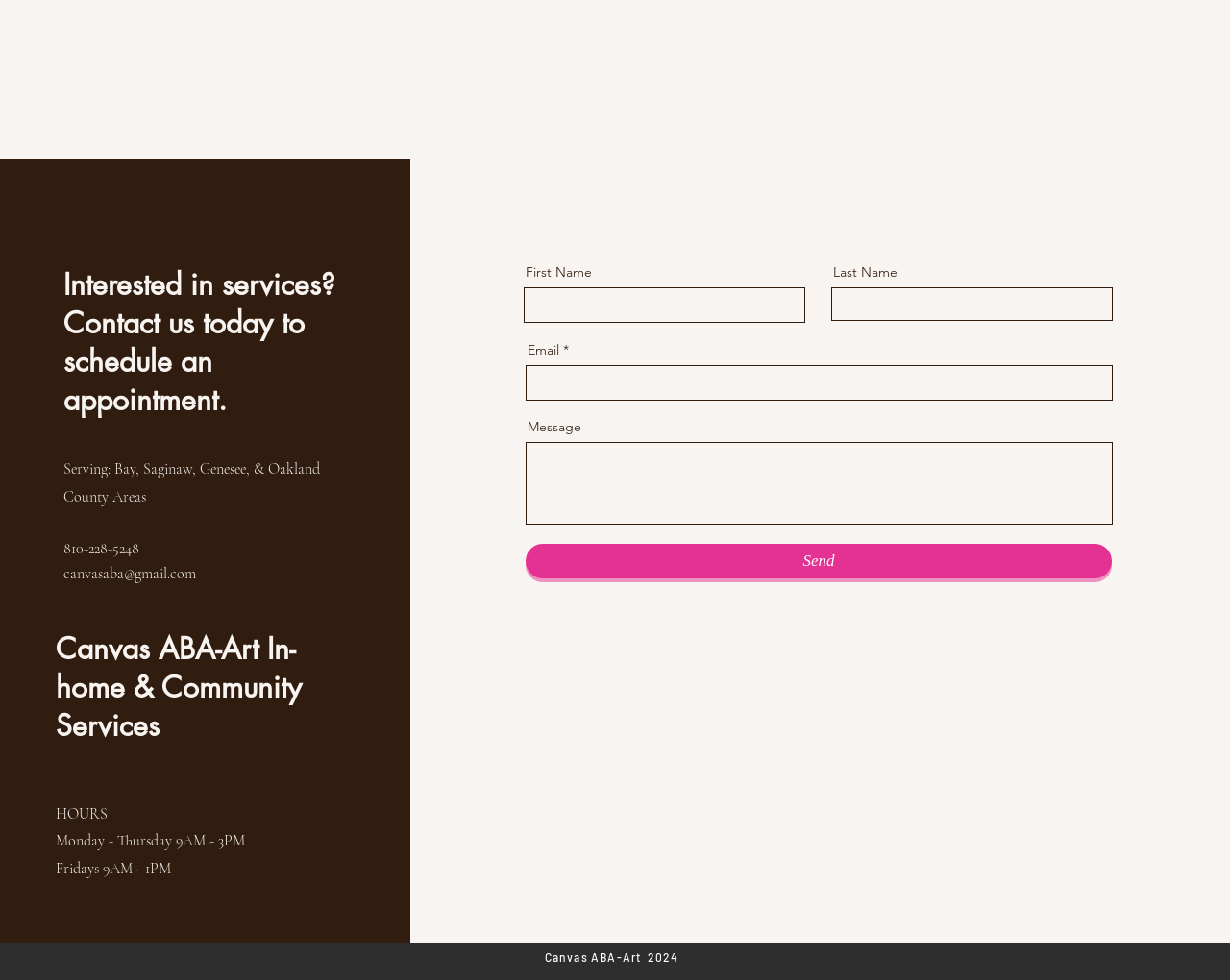What is the purpose of the form on the webpage?
Provide an in-depth and detailed answer to the question.

The form on the webpage has fields for First Name, Last Name, Email, and Message, and a Send button. This suggests that the purpose of the form is to send a message to the organization.